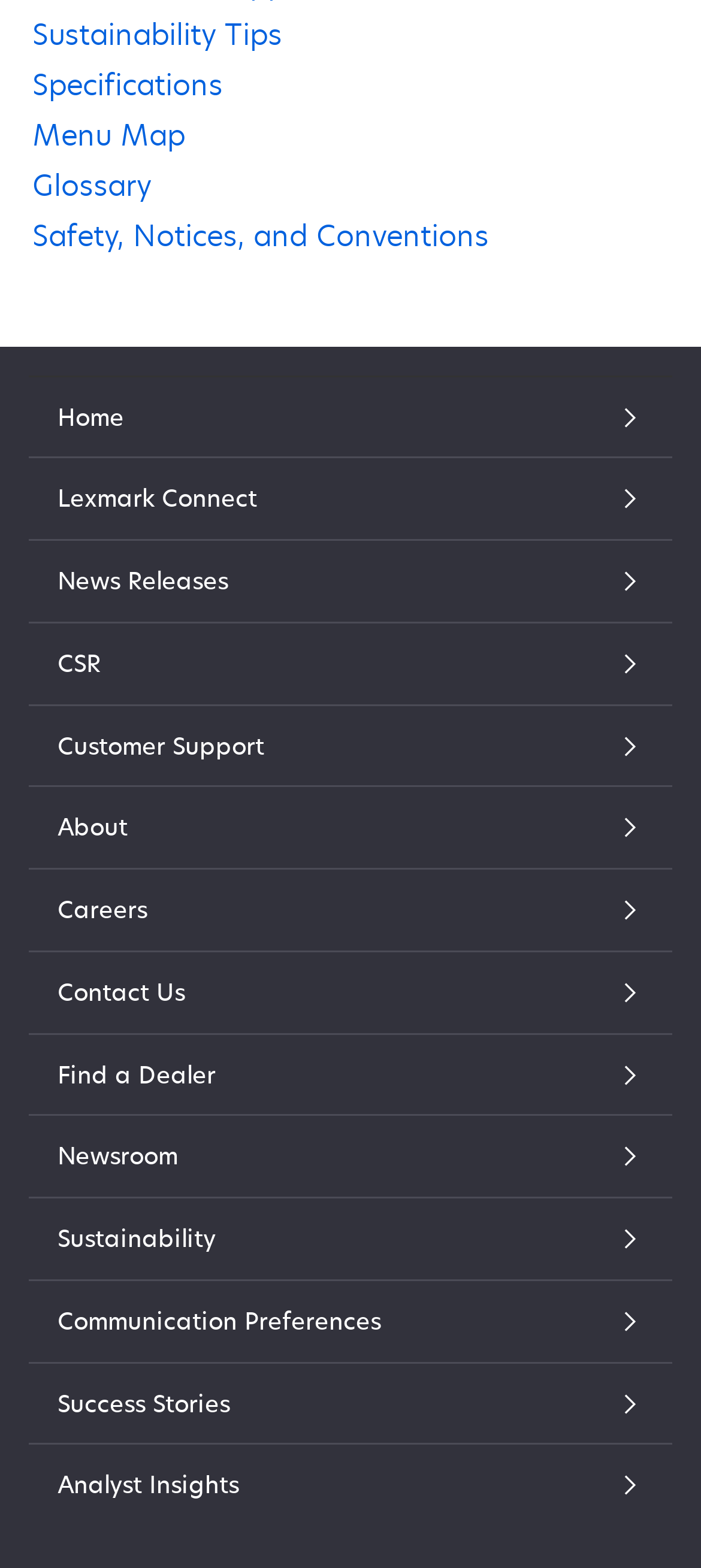Using the elements shown in the image, answer the question comprehensively: How many characters are there in the 'Home' link?

I looked at the 'Home' link and counted the number of characters, which are 'H', 'o', 'm', and 'e'. There are 4 characters.